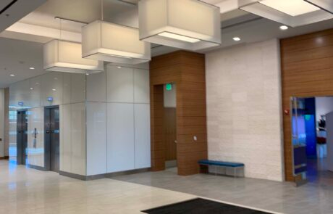What type of paneling is on the right wall?
Based on the screenshot, answer the question with a single word or phrase.

Wood paneling